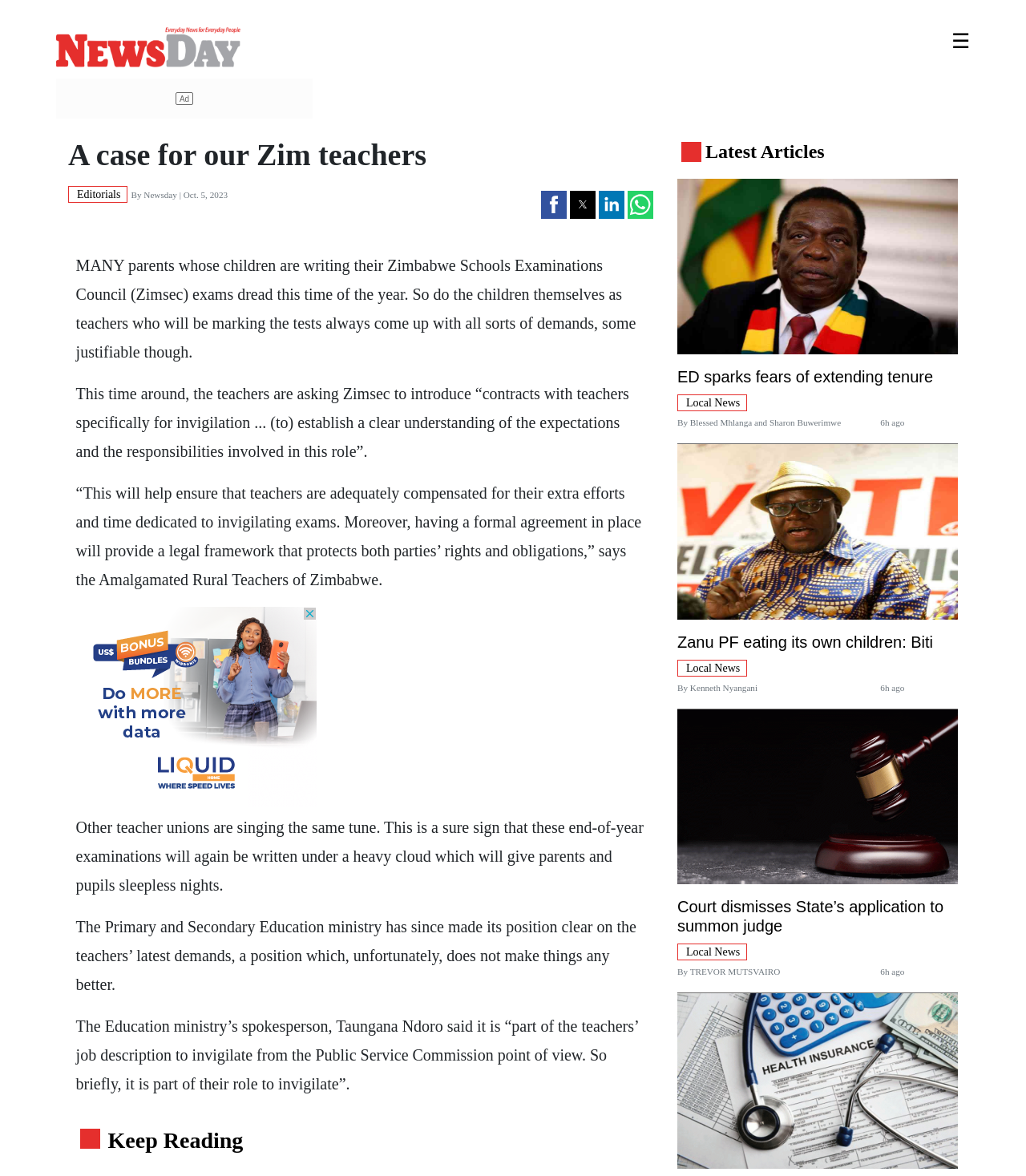Kindly determine the bounding box coordinates for the clickable area to achieve the given instruction: "Read the article 'Court dismisses State’s application to summon judge'".

[0.66, 0.603, 0.934, 0.752]